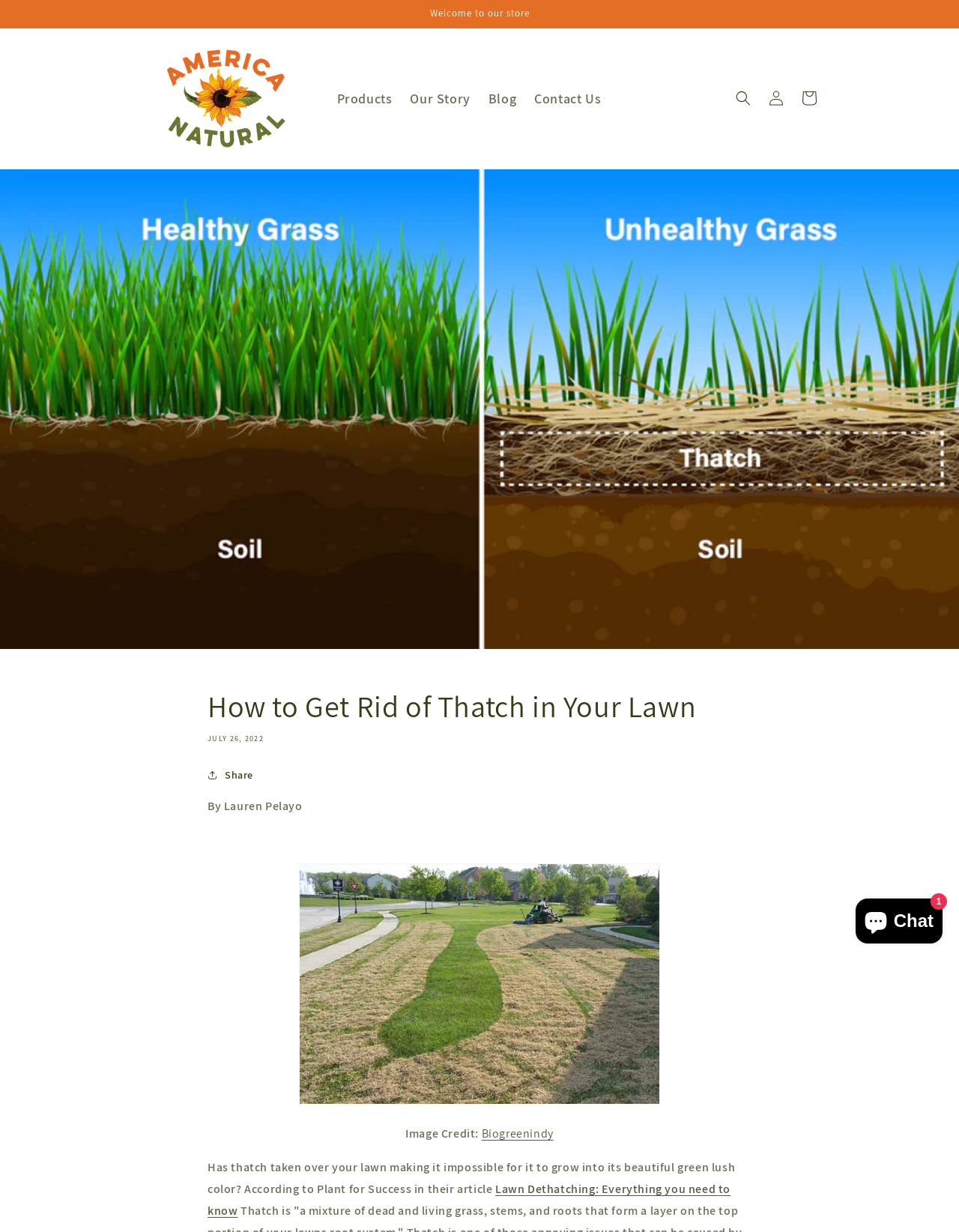Can you show the bounding box coordinates of the region to click on to complete the task described in the instruction: "Click the 'Search' button"?

[0.758, 0.067, 0.792, 0.093]